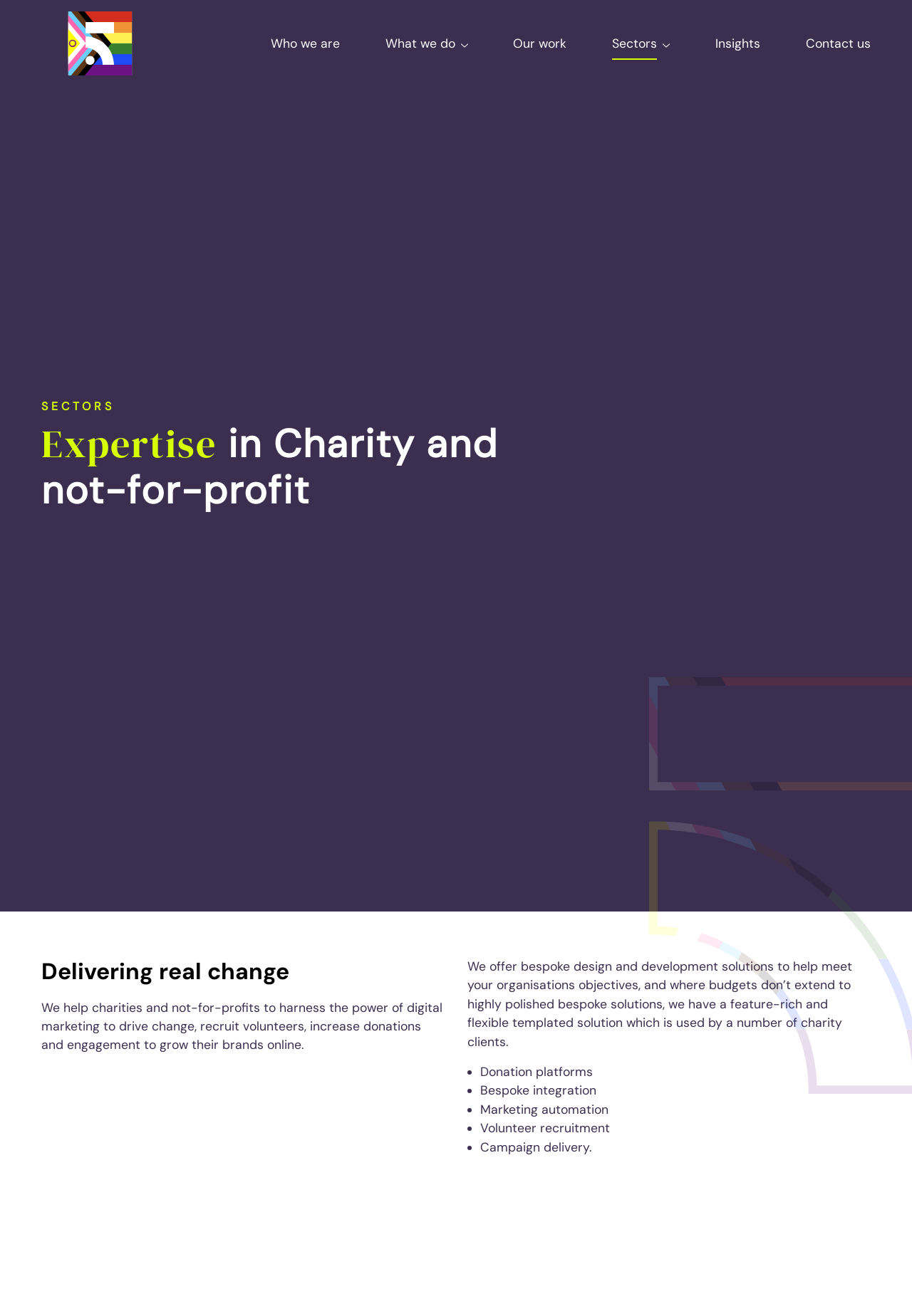Locate the primary heading on the webpage and return its text.

Expertise in Charity and not-for-profit